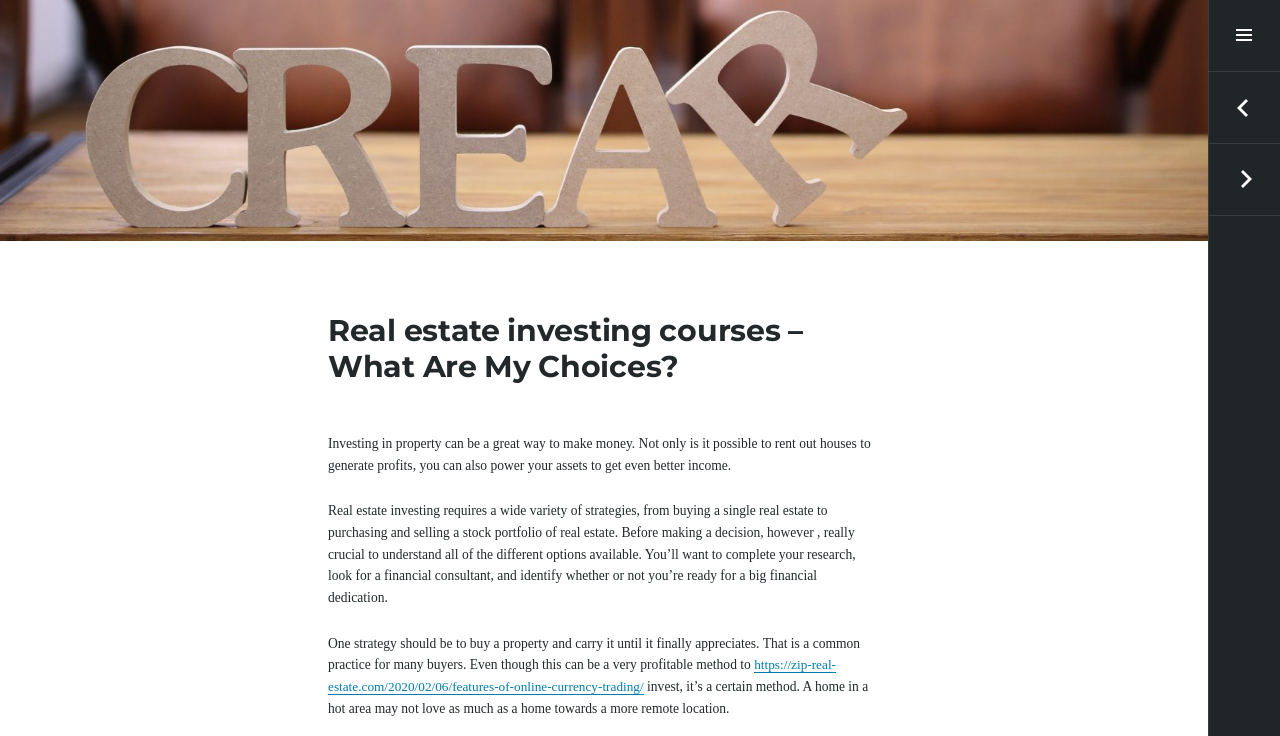Respond with a single word or phrase to the following question: What is one strategy for investing in real estate?

Buying and holding